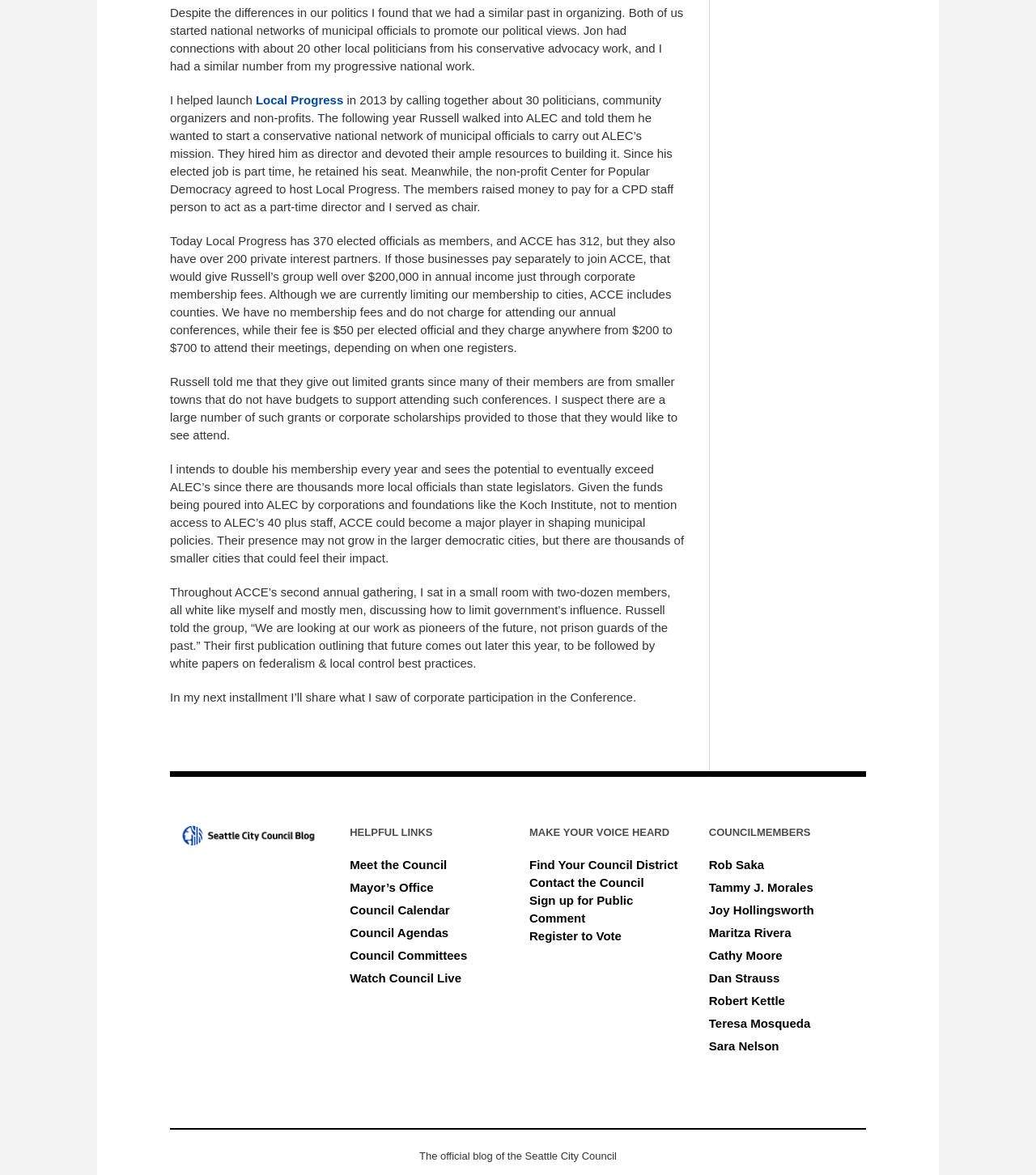Answer the question below with a single word or a brief phrase: 
What is the name of the person who started a conservative national network of municipal officials?

Russell